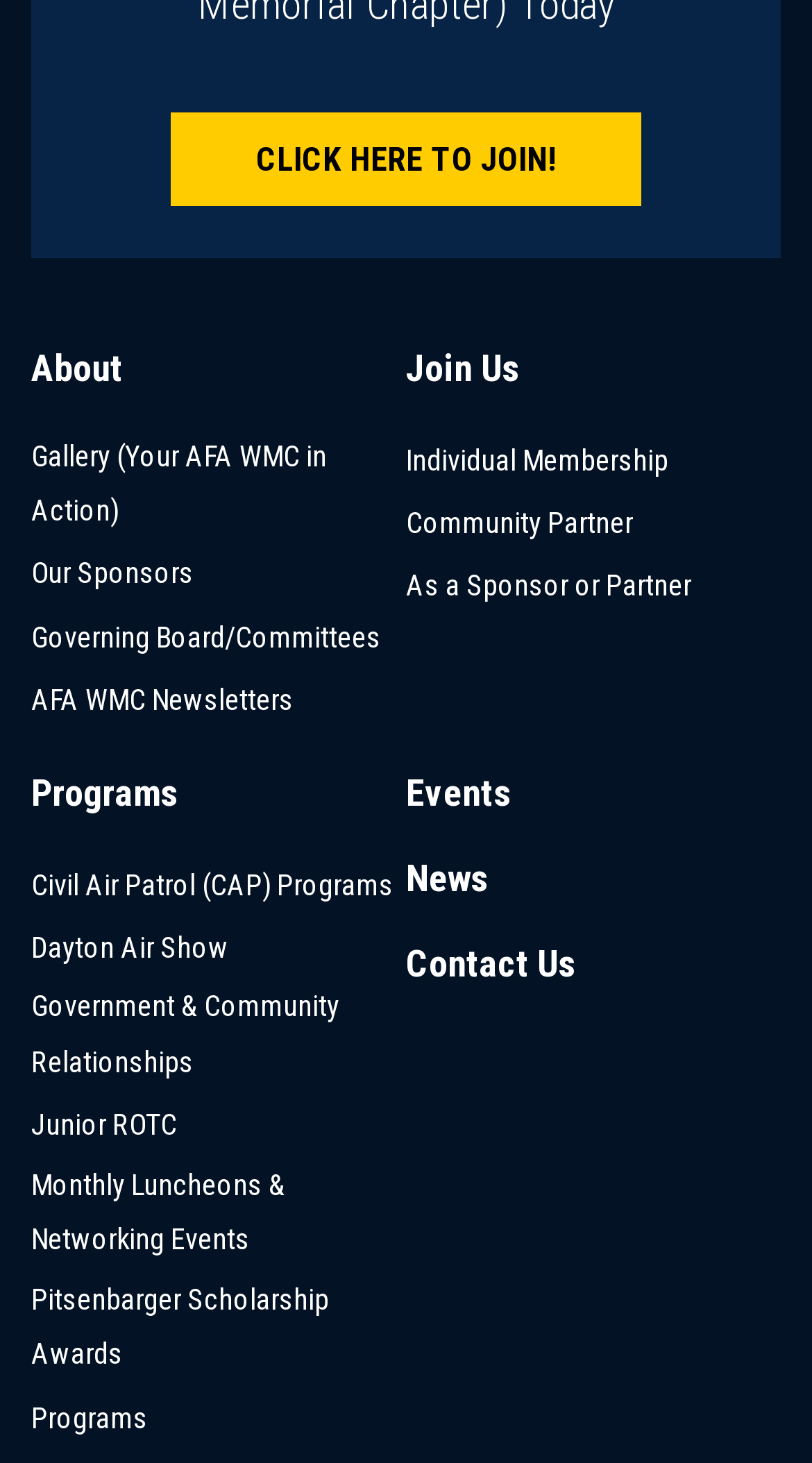Identify the bounding box coordinates of the region I need to click to complete this instruction: "view the 'Gallery'".

[0.038, 0.292, 0.5, 0.368]